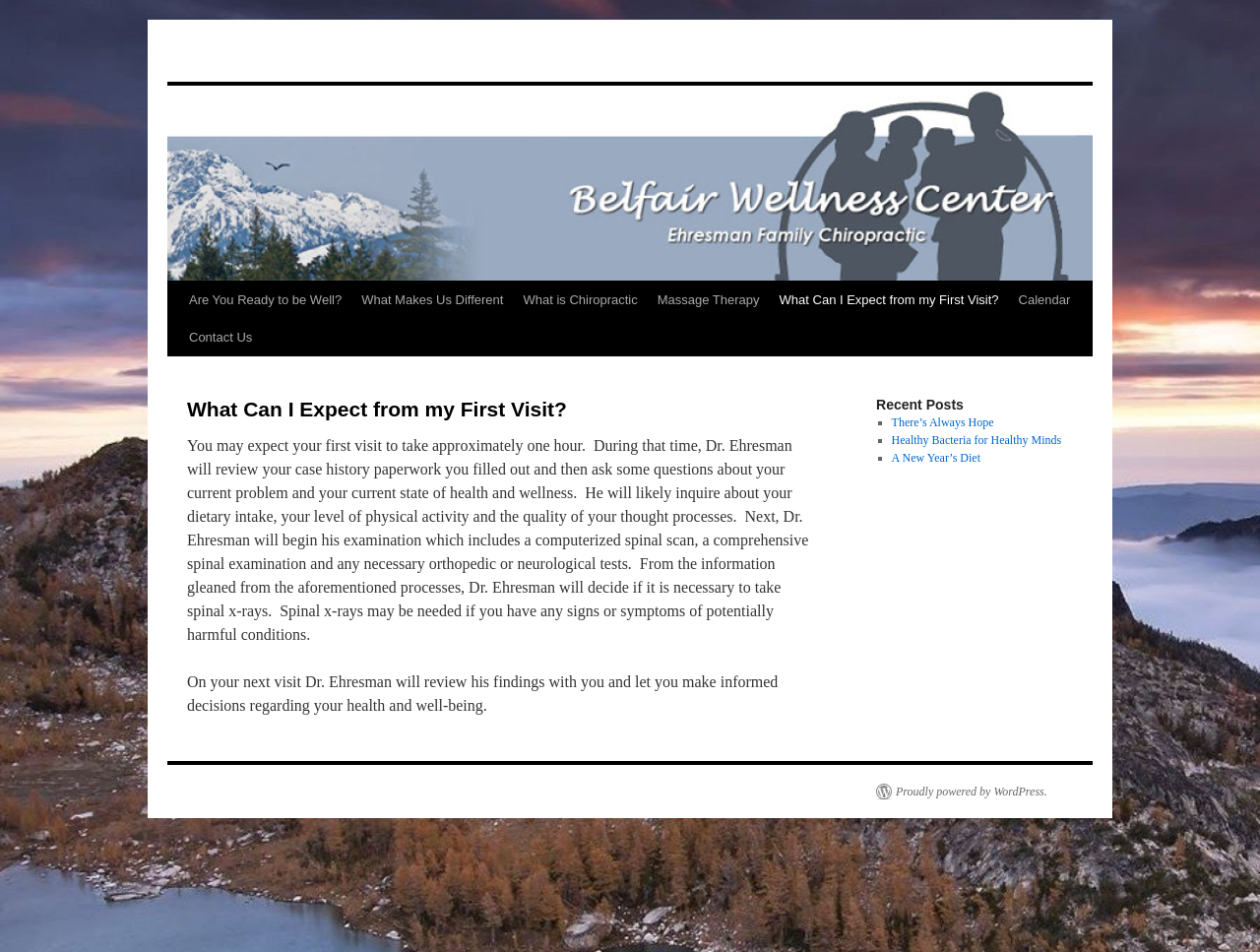Please provide a comprehensive answer to the question below using the information from the image: What is the estimated duration of the first visit?

According to the webpage, the first visit to the chiropractor is expected to take approximately one hour, during which Dr. Ehresman will review the case history paperwork and conduct a comprehensive examination.